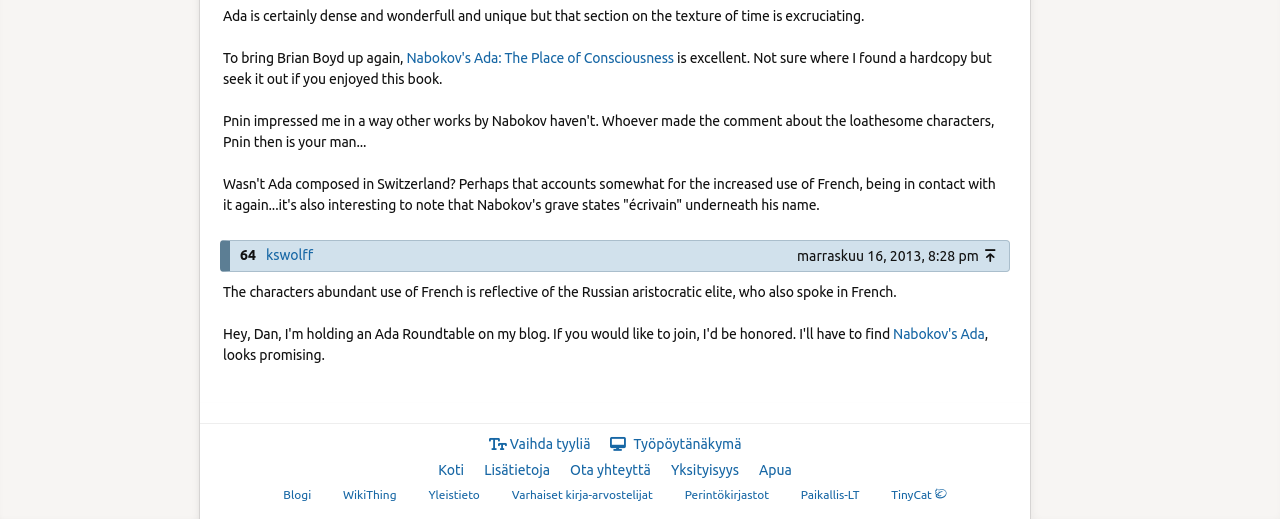What is the name of the website section?
Please respond to the question with a detailed and well-explained answer.

The name of the website section is 'WikiThing', as shown in the link 'WikiThing' at the bottom of the page.